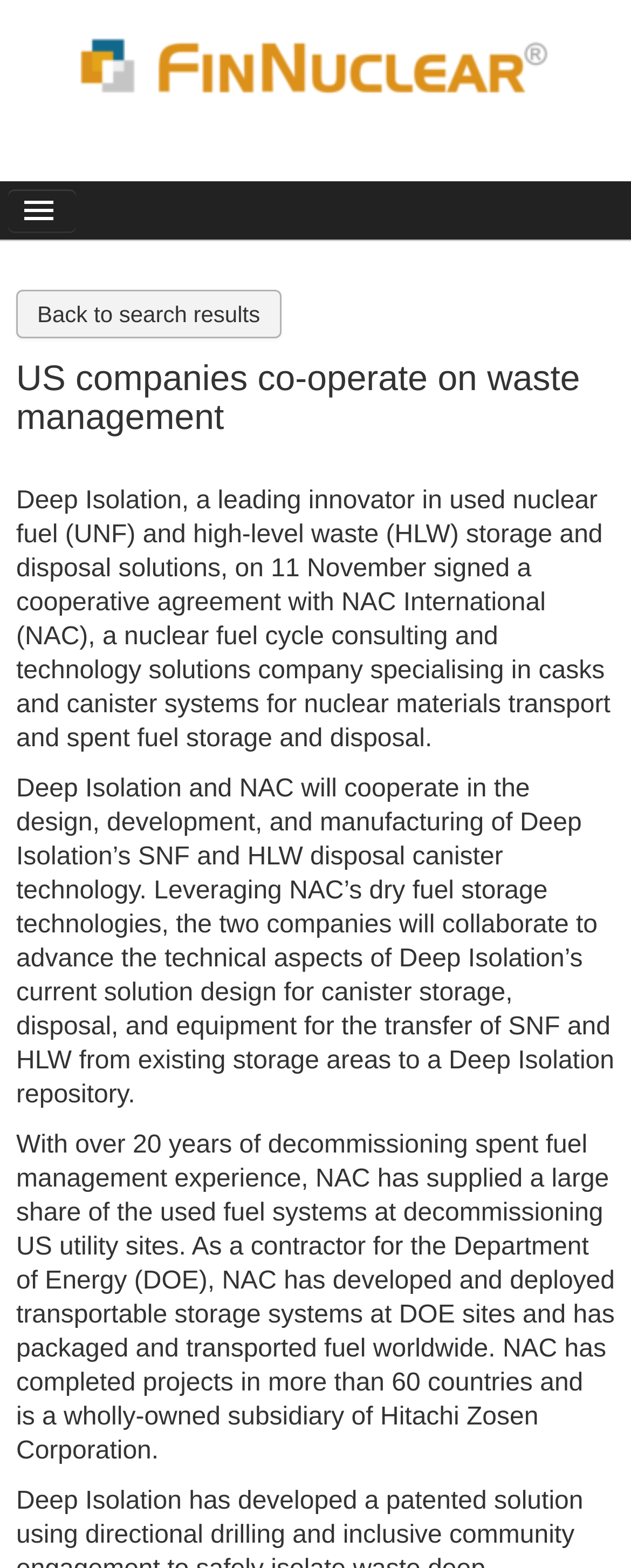What is the company that signed a cooperative agreement with NAC International?
Offer a detailed and exhaustive answer to the question.

By reading the article, I found that Deep Isolation, a leading innovator in used nuclear fuel and high-level waste storage and disposal solutions, signed a cooperative agreement with NAC International on 11 November.